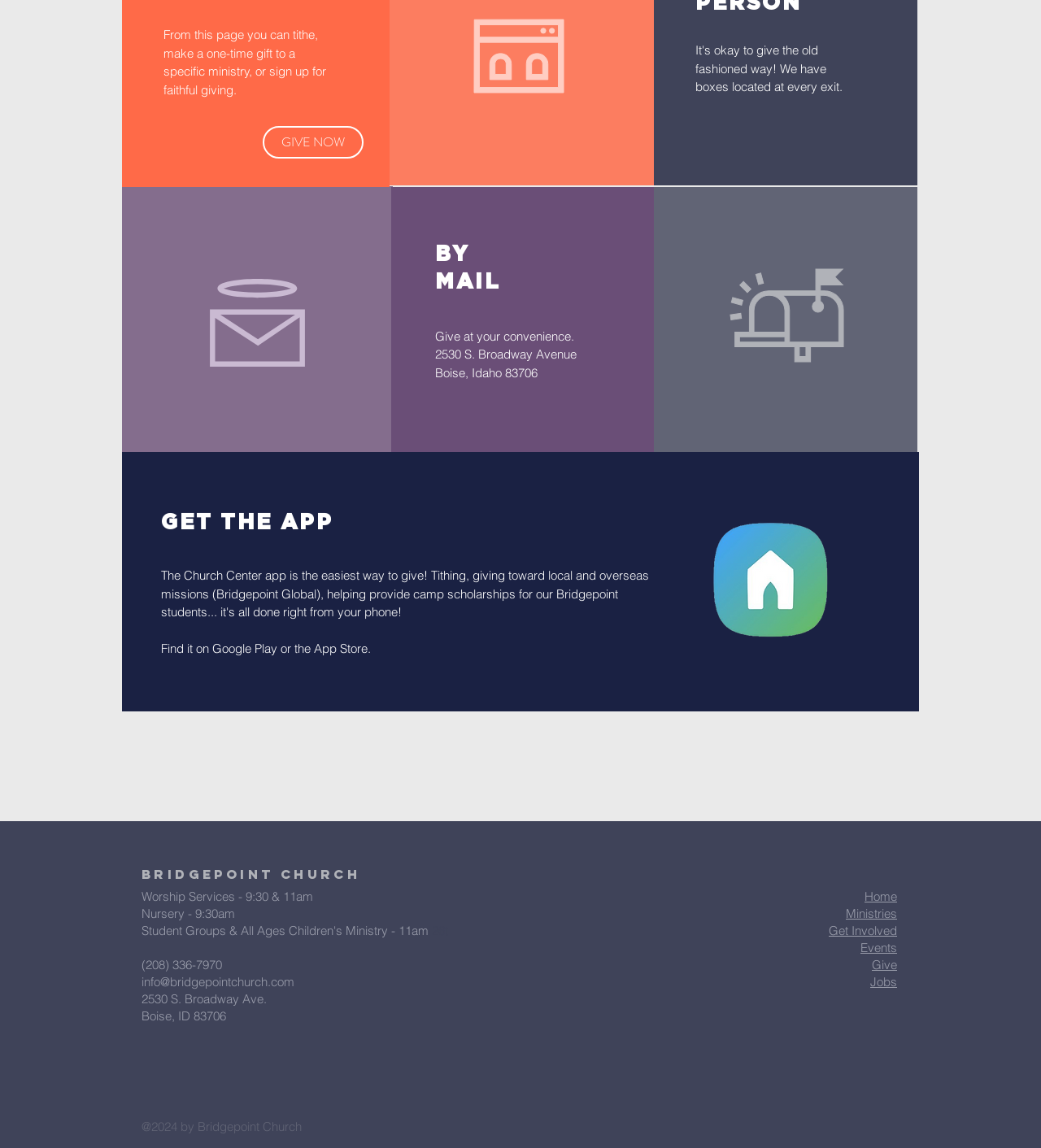Could you highlight the region that needs to be clicked to execute the instruction: "Visit the Bridgepoint Church Facebook Page"?

[0.164, 0.908, 0.184, 0.926]